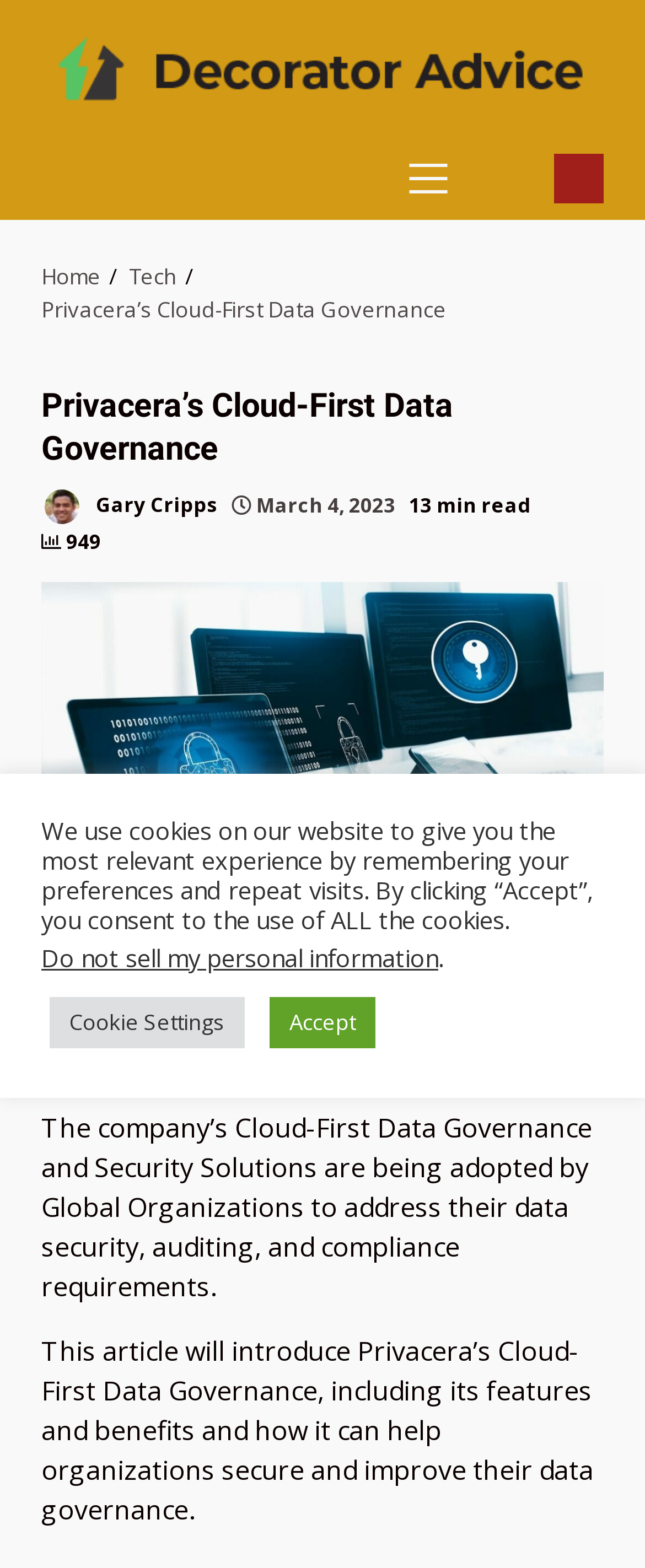Can you extract the primary headline text from the webpage?

Privacera’s Cloud-First Data Governance